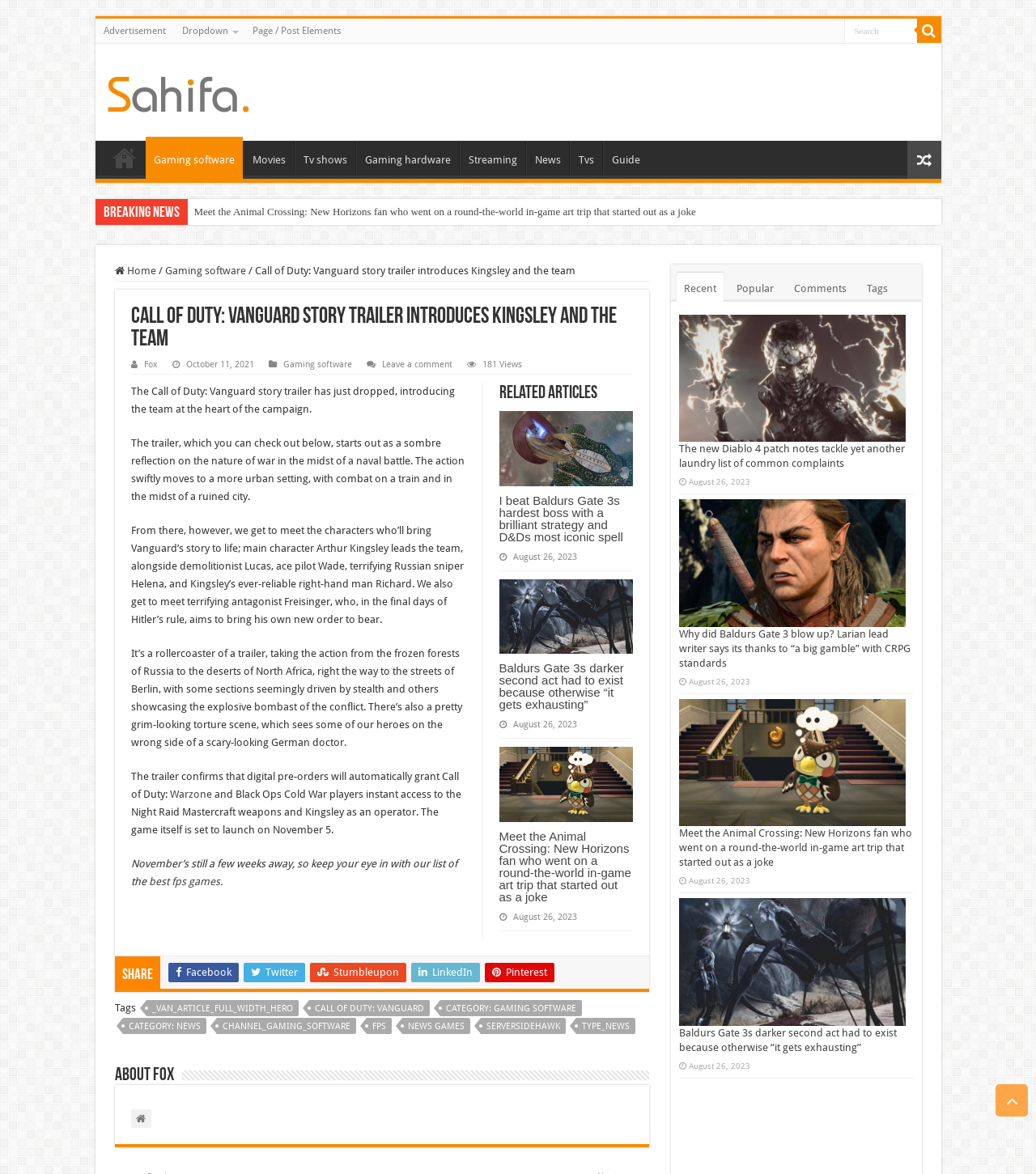Find the bounding box coordinates of the clickable element required to execute the following instruction: "Read about Call of Duty: Vanguard". Provide the coordinates as four float numbers between 0 and 1, i.e., [left, top, right, bottom].

[0.298, 0.852, 0.414, 0.866]